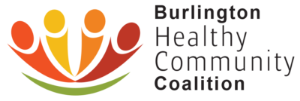What does the green curve represent?
Refer to the image and provide a one-word or short phrase answer.

Growth and vitality